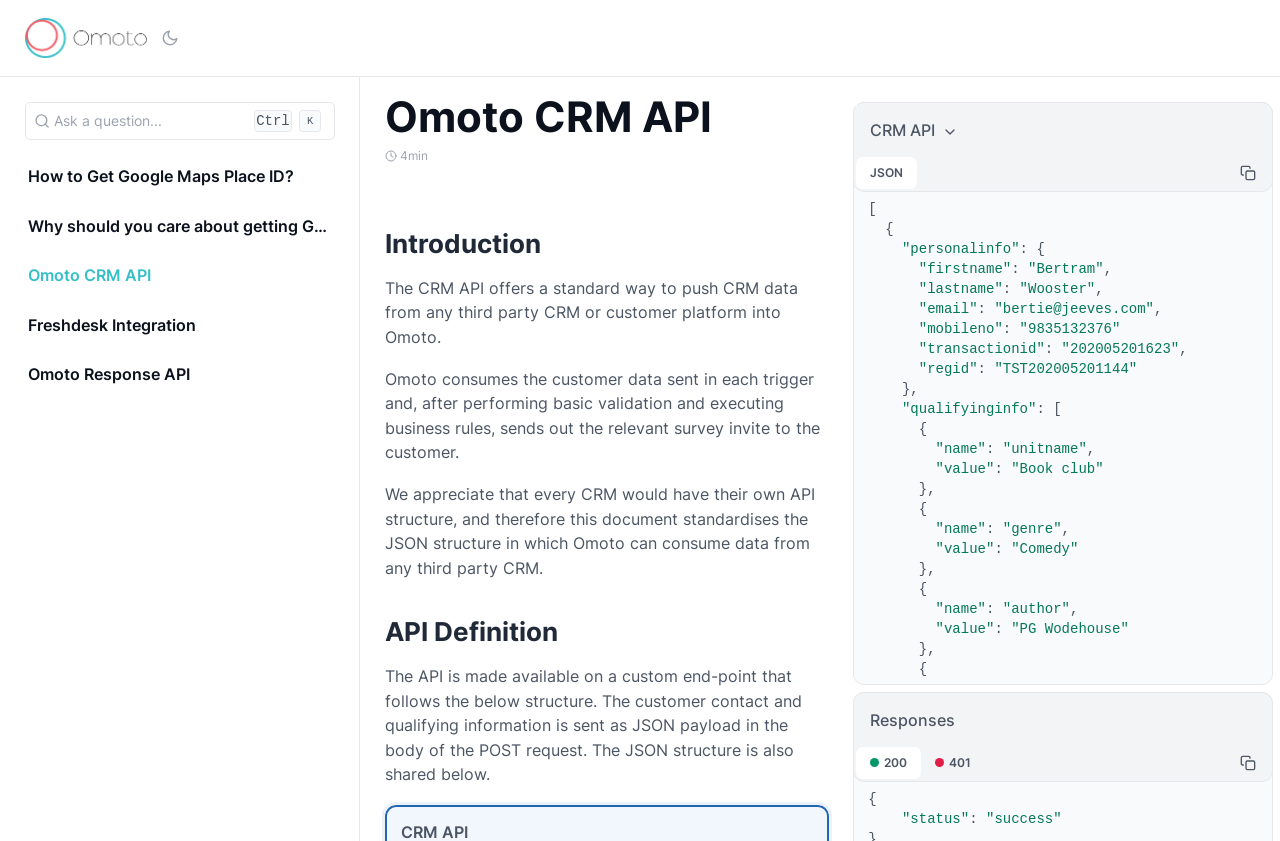Determine the bounding box coordinates for the area that needs to be clicked to fulfill this task: "Go to Omoto CRM API". The coordinates must be given as four float numbers between 0 and 1, i.e., [left, top, right, bottom].

[0.022, 0.314, 0.259, 0.343]